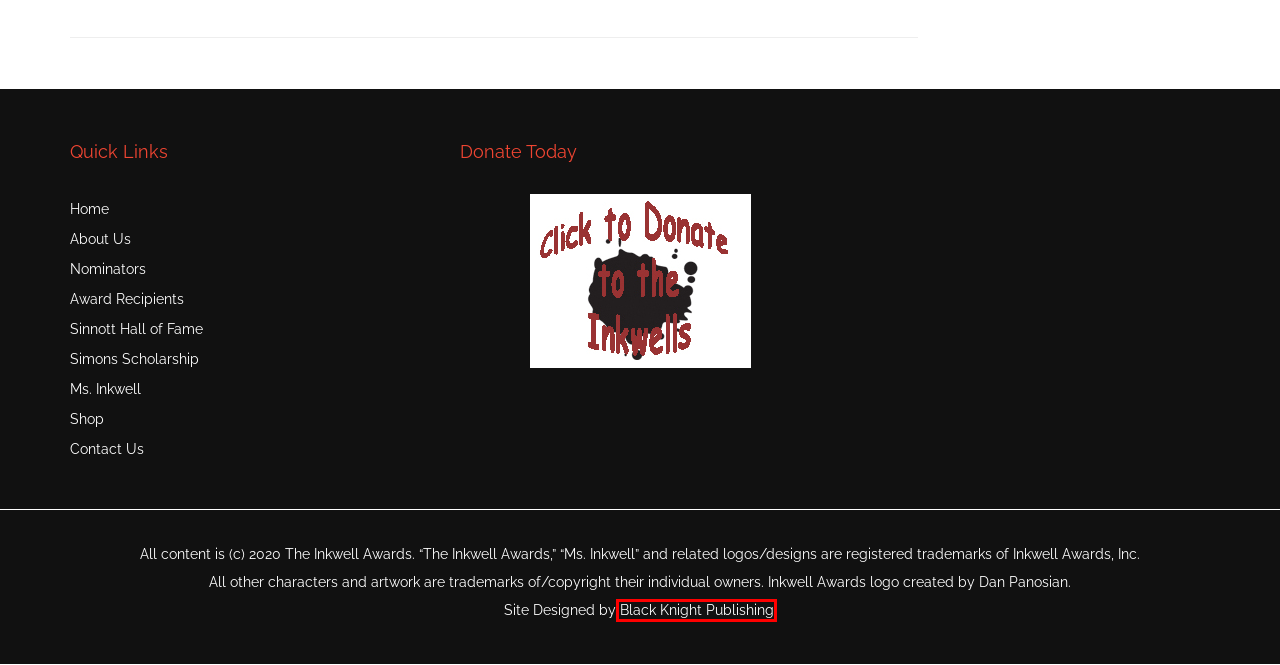Given a webpage screenshot with a red bounding box around a UI element, choose the webpage description that best matches the new webpage after clicking the element within the bounding box. Here are the candidates:
A. Shop - Inkwell Awards Official Site
B. Award Recipients - Inkwell Awards Official Site
C. FRANK FRAZETTA WINS LIFETIME ACHIEVEMENT AWARD - Inkwell Awards Official Site
D. Hershey Comic Con to host Inkwell Awards in 2024 - Inkwell Awards Official Site
E. Contact Us - Inkwell Awards Official Site
F. Corporate and Company Sites - Black Knight Publishing
G. About - Inkwell Awards Official Site
H. Paul Neary: 1949-2024 - Inkwell Awards Official Site

F